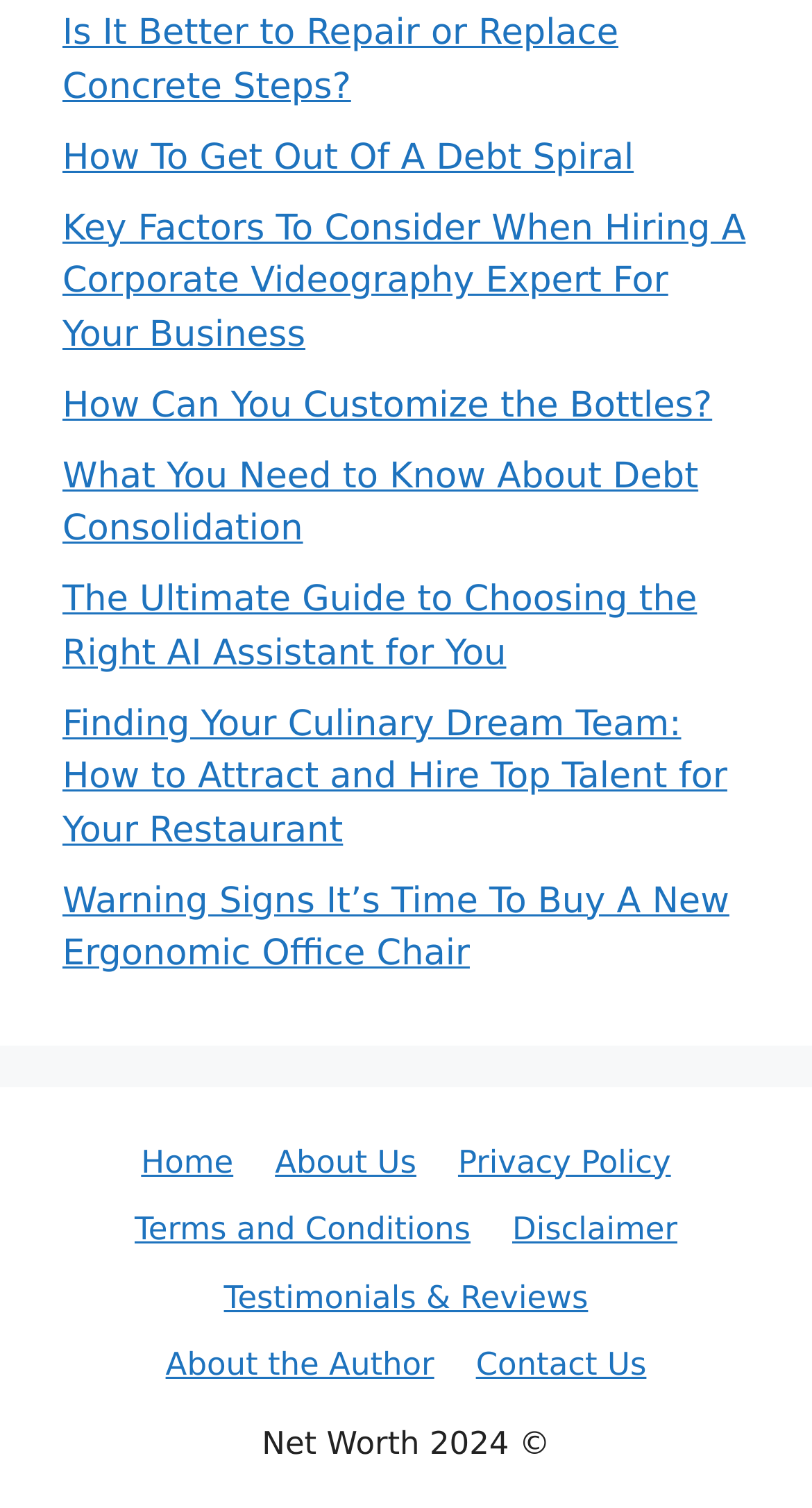How many links are there in the complementary section?
Carefully analyze the image and provide a thorough answer to the question.

The complementary section has 9 links, which are 'Home', 'About Us', 'Privacy Policy', 'Terms and Conditions', 'Disclaimer', 'Testimonials & Reviews', 'About the Author', and 'Contact Us'.